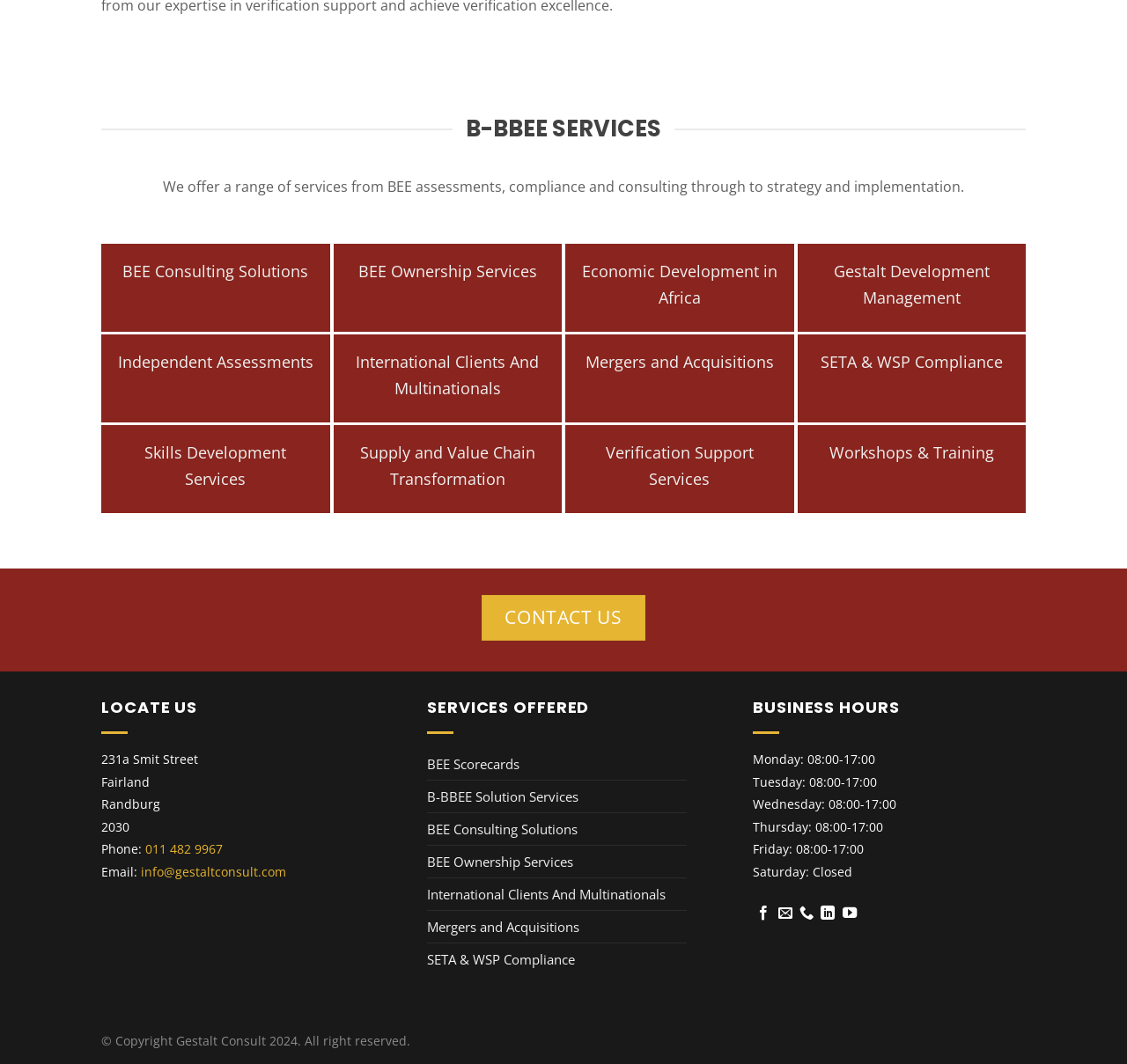Kindly provide the bounding box coordinates of the section you need to click on to fulfill the given instruction: "Contact us".

[0.428, 0.559, 0.572, 0.602]